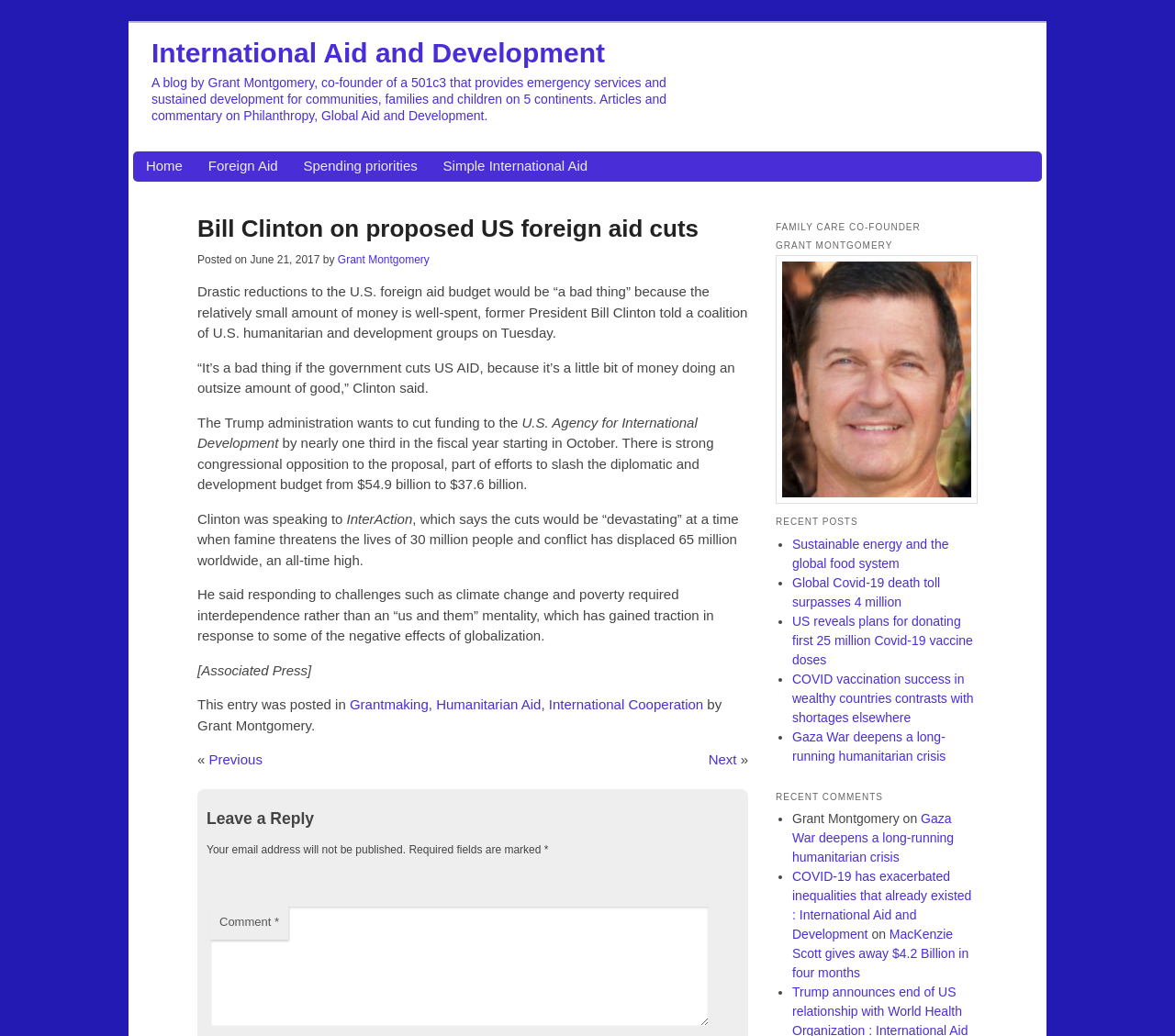How many recent posts are listed?
Look at the image and provide a short answer using one word or a phrase.

4